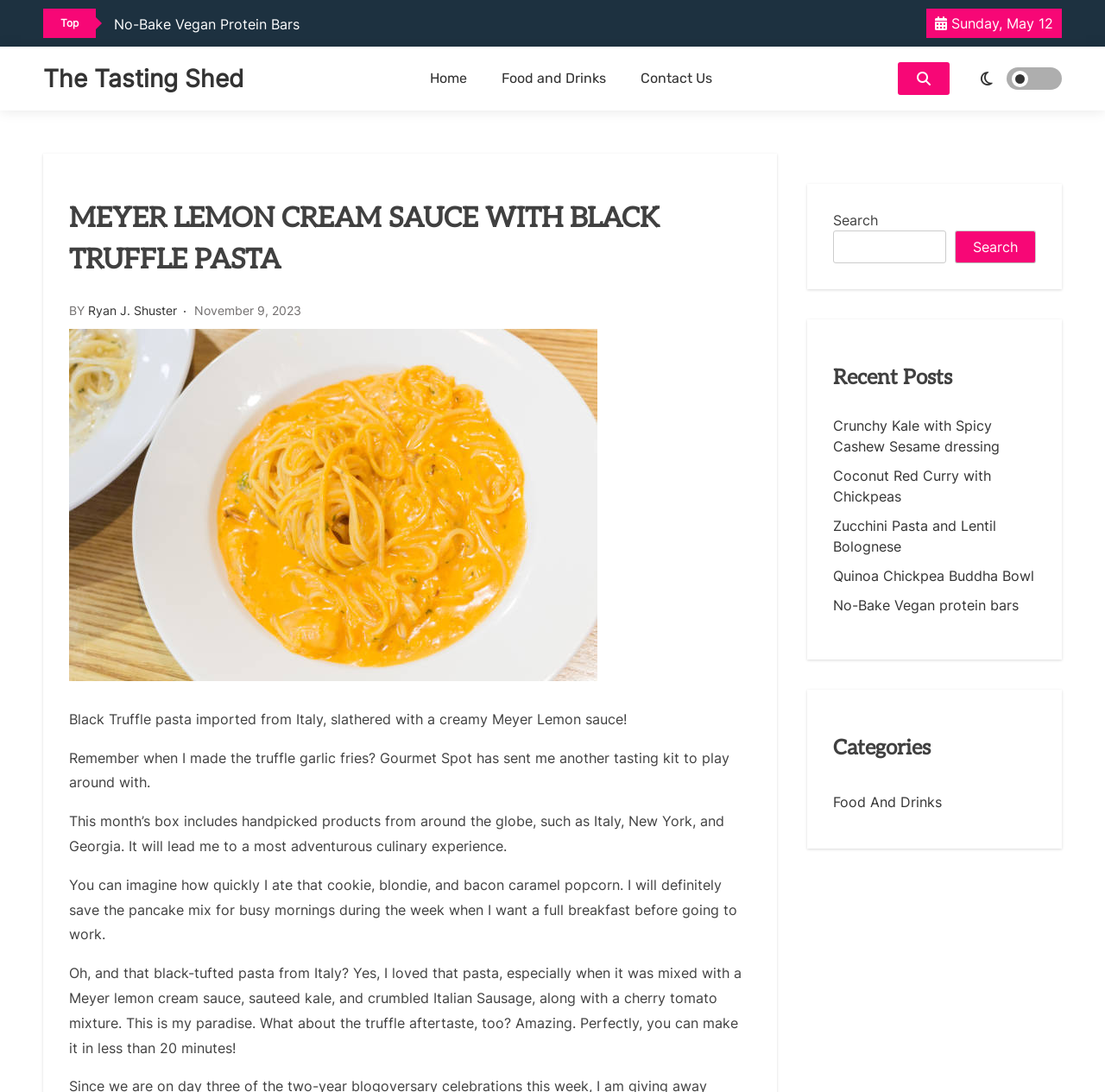What is the name of the pasta mentioned in the article?
Provide a detailed and extensive answer to the question.

I found the name of the pasta by reading the text in the article, which mentions 'Black Truffle pasta imported from Italy'. This is a key detail mentioned in the article.